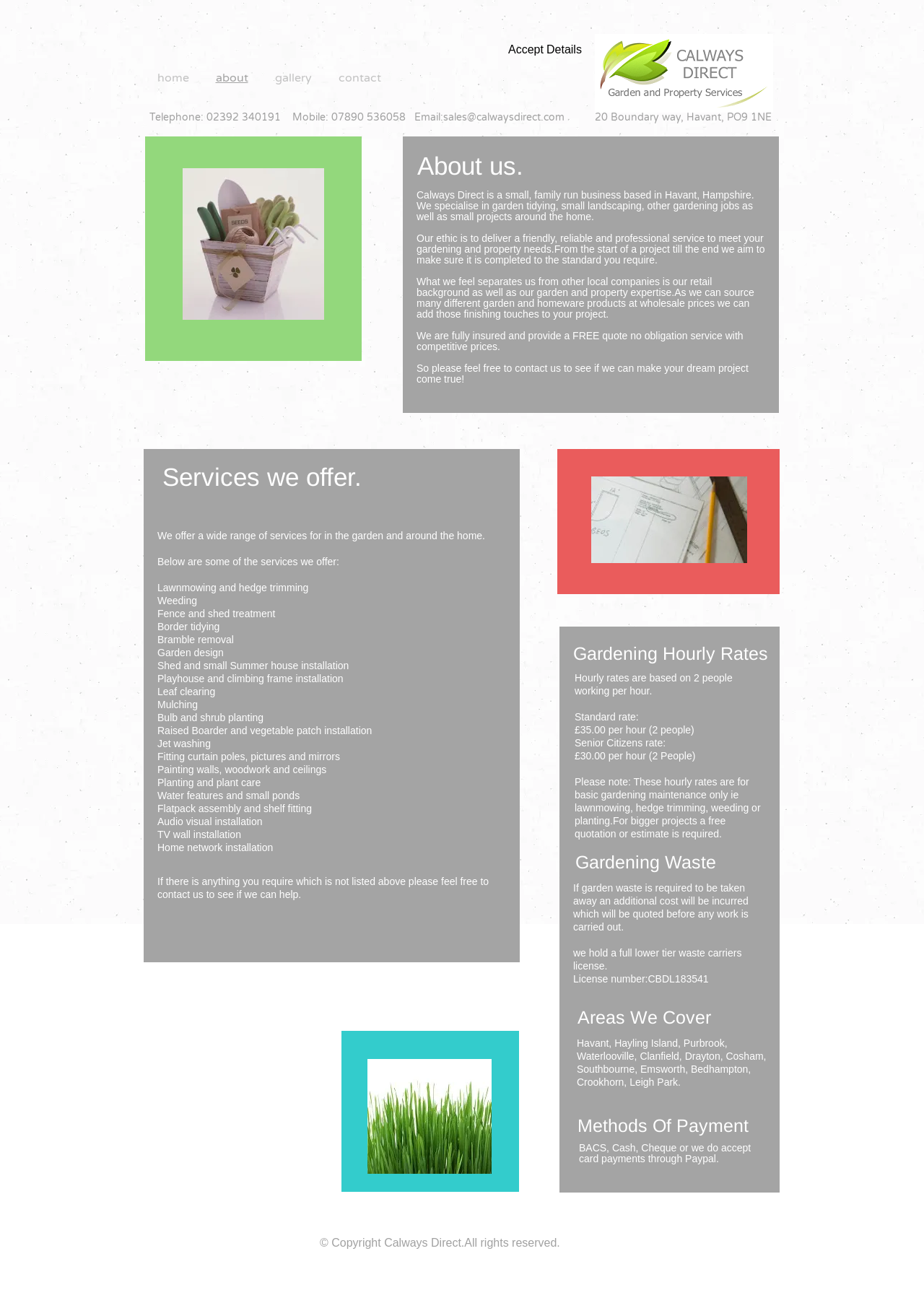What services do they offer?
Using the visual information, reply with a single word or short phrase.

Gardening and property services